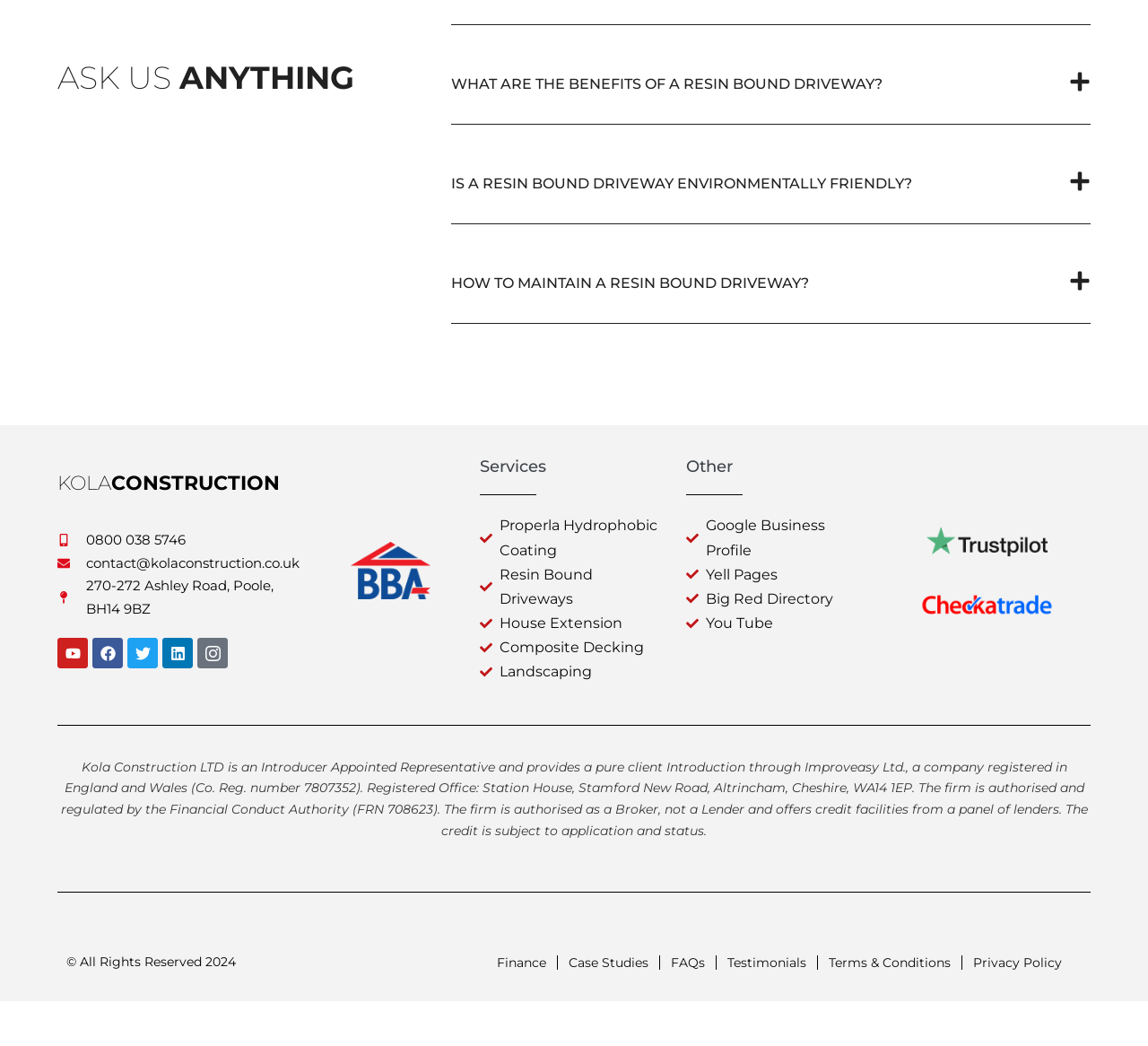What is the company name?
Based on the image, answer the question in a detailed manner.

The company name can be found at the top of the webpage, where it says 'ASK US ANYTHING' in a heading element, and below it, there is a link 'KOLACONSTRUCTION' which indicates the company name.